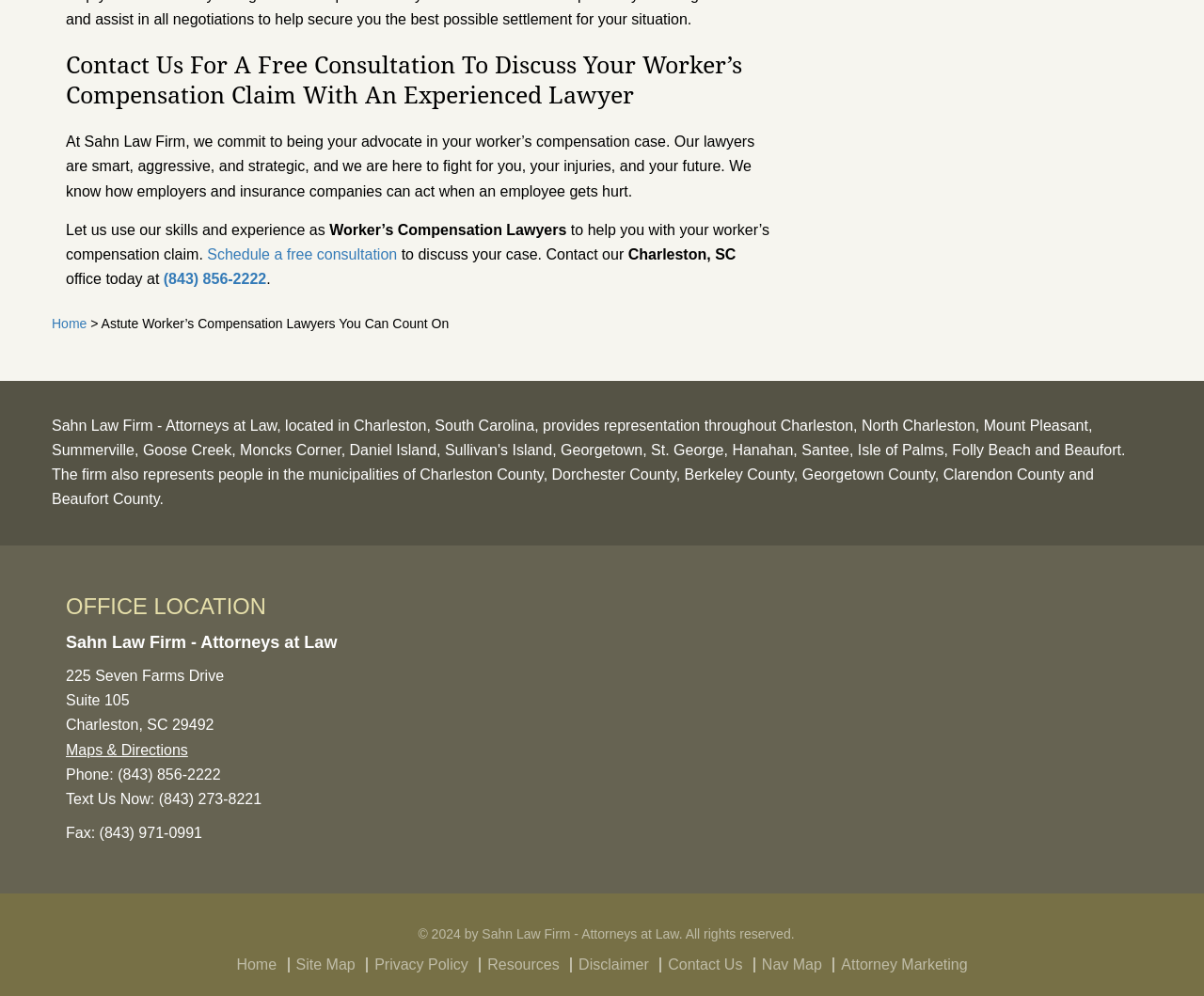Please locate the bounding box coordinates for the element that should be clicked to achieve the following instruction: "Go to home page". Ensure the coordinates are given as four float numbers between 0 and 1, i.e., [left, top, right, bottom].

[0.043, 0.317, 0.072, 0.332]